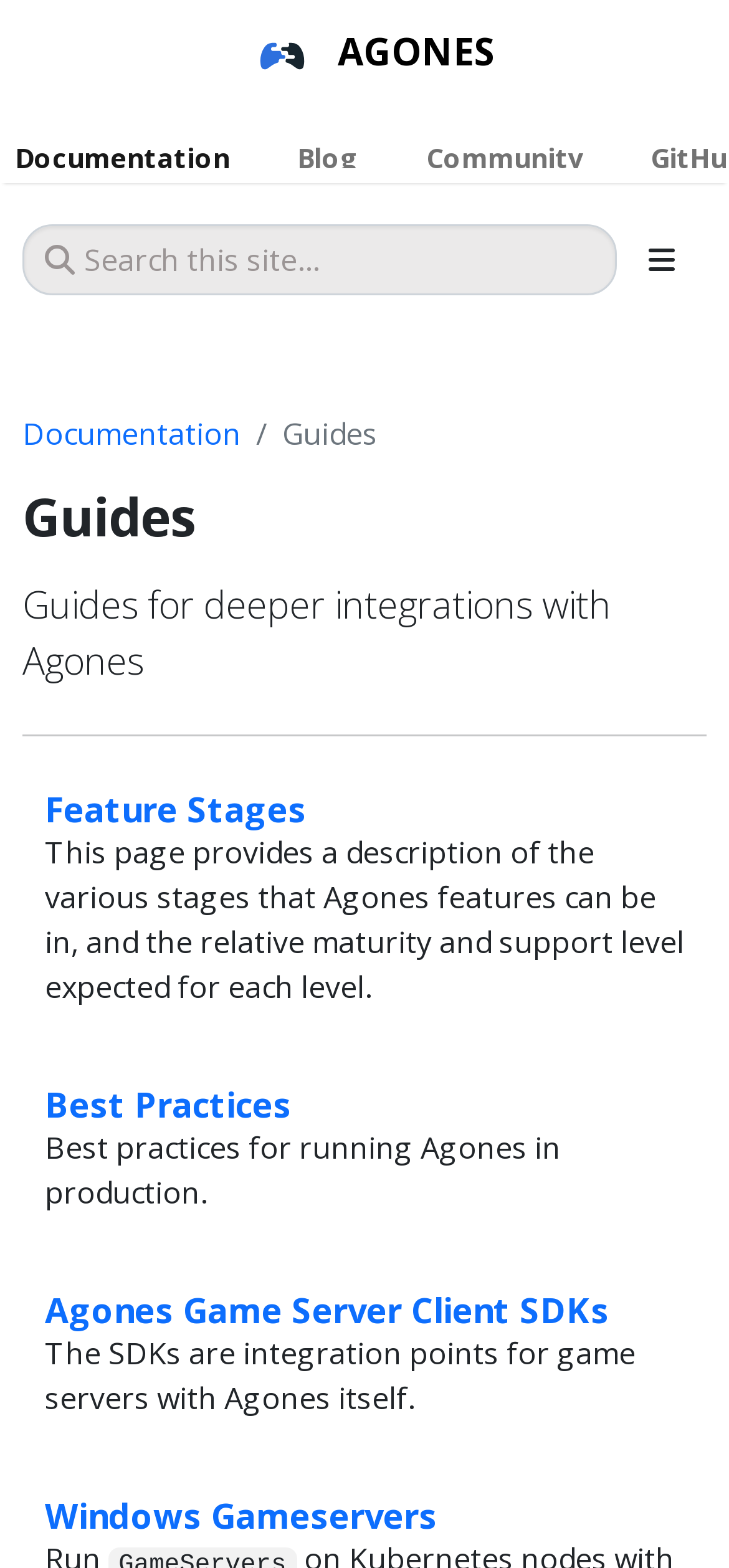Find the bounding box coordinates of the clickable area that will achieve the following instruction: "Read the article".

None